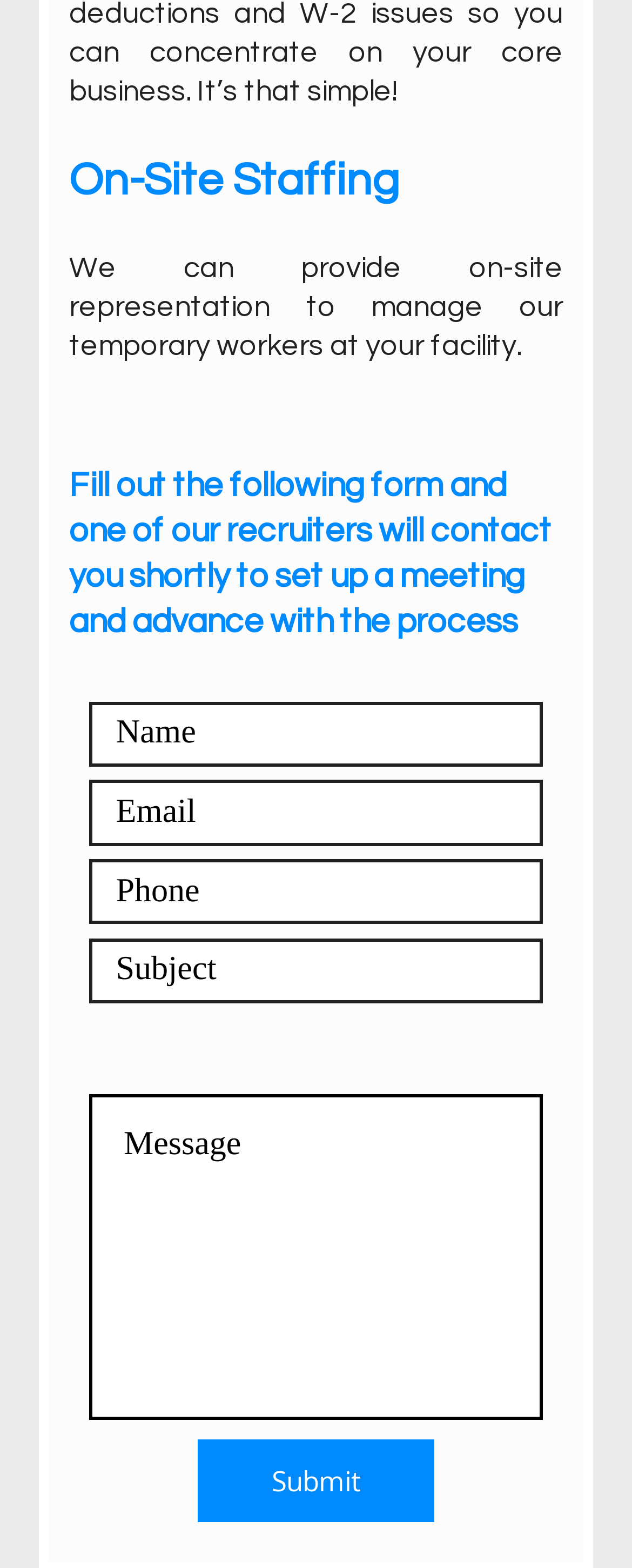Identify the bounding box coordinates of the clickable region necessary to fulfill the following instruction: "Call 475-212-8450". The bounding box coordinates should be four float numbers between 0 and 1, i.e., [left, top, right, bottom].

[0.125, 0.526, 0.293, 0.538]